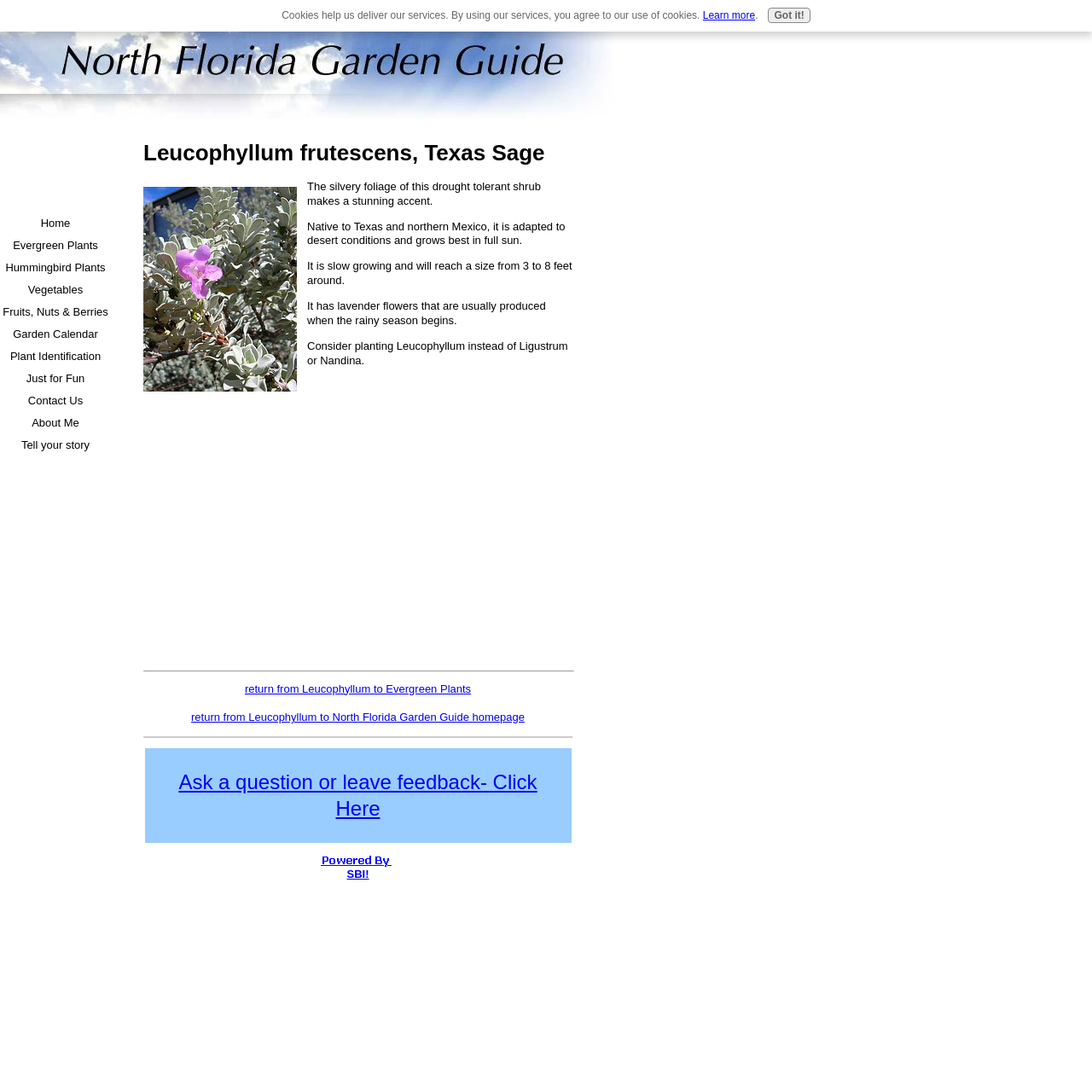Answer the question using only a single word or phrase: 
What is the size range of the Leucophyllum shrub?

3 to 8 feet